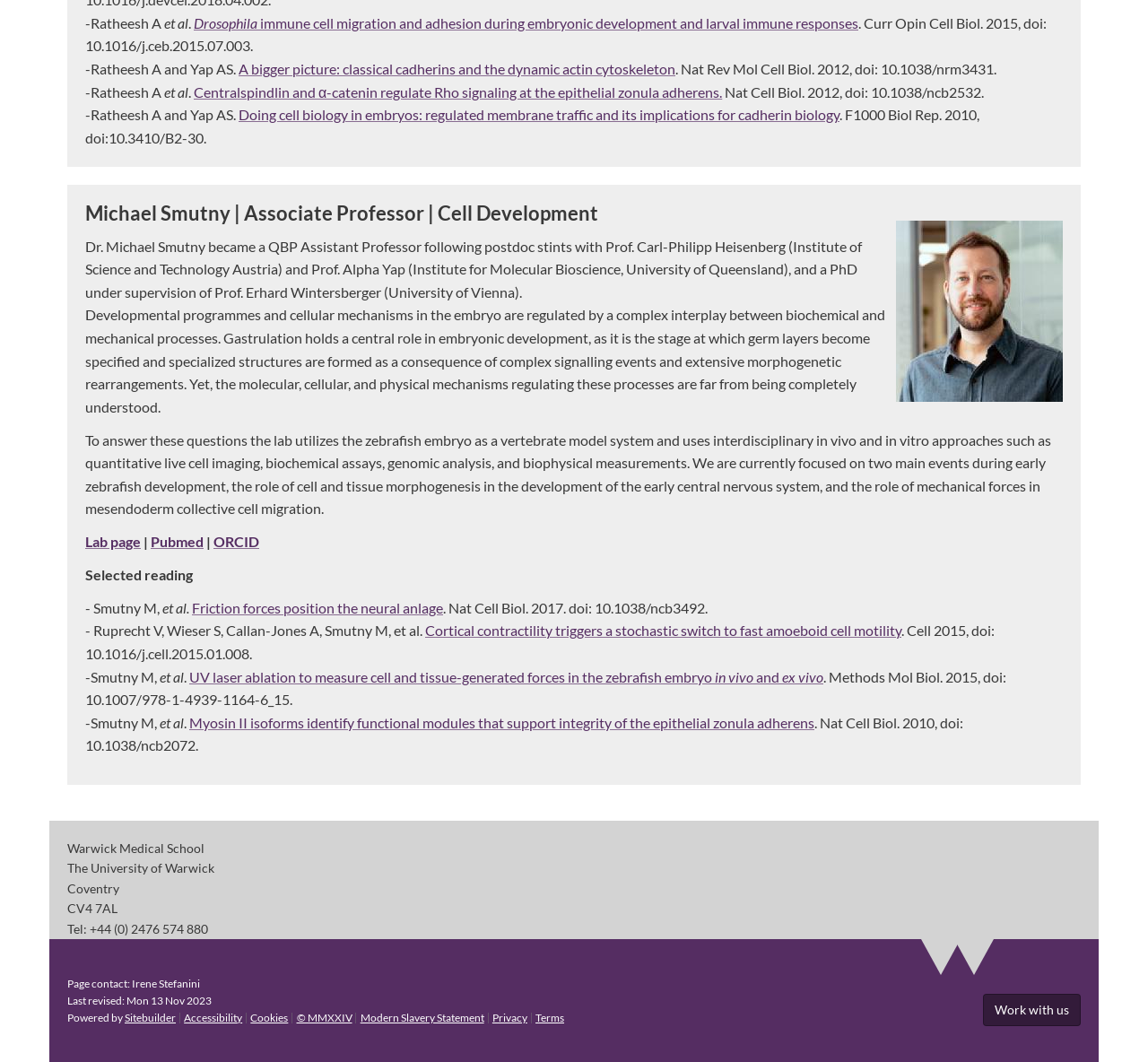What is the institution where Dr. Michael Smutny is affiliated?
Please answer the question with as much detail as possible using the screenshot.

The question asks for the institution where Dr. Michael Smutny is affiliated, which can be found in the text 'Warwick Medical School' at the bottom of the webpage.